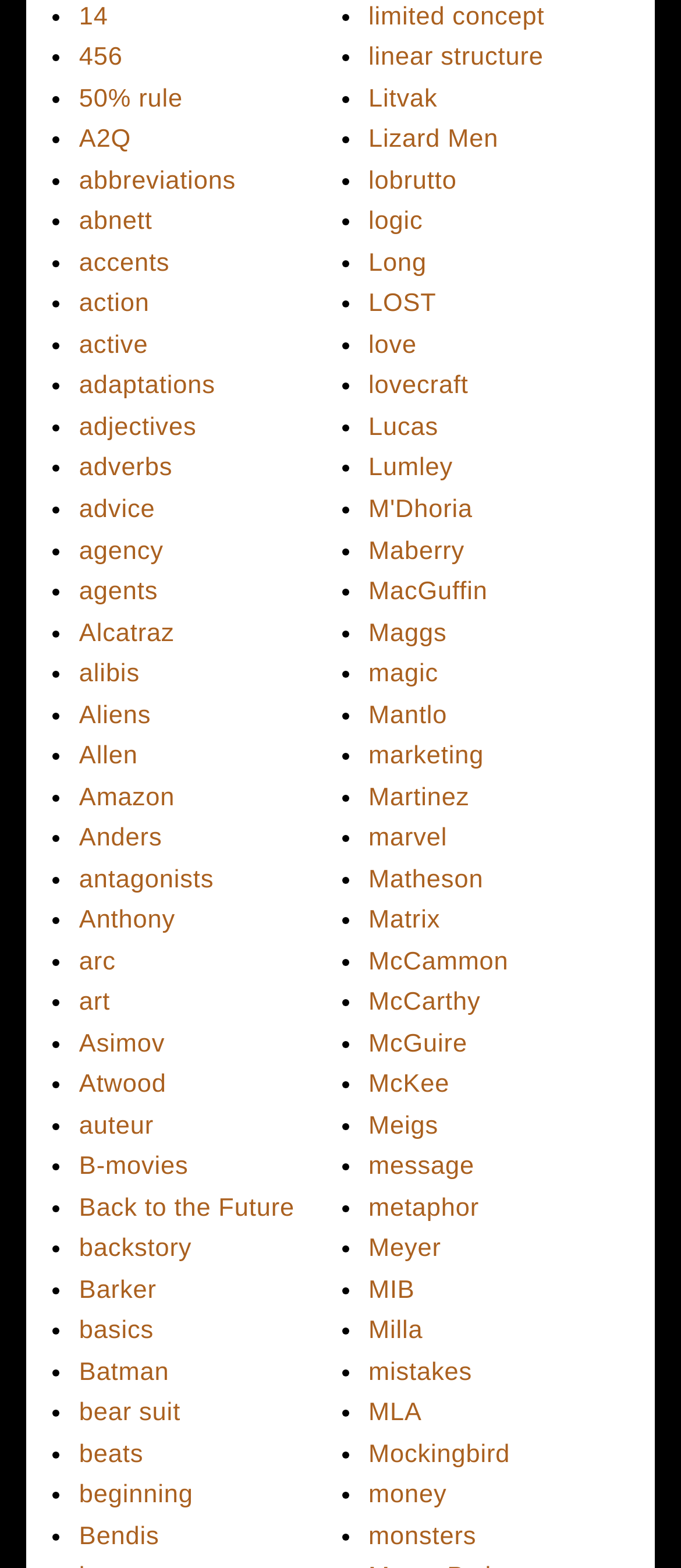Answer the question briefly using a single word or phrase: 
Are all links on the same vertical level?

No